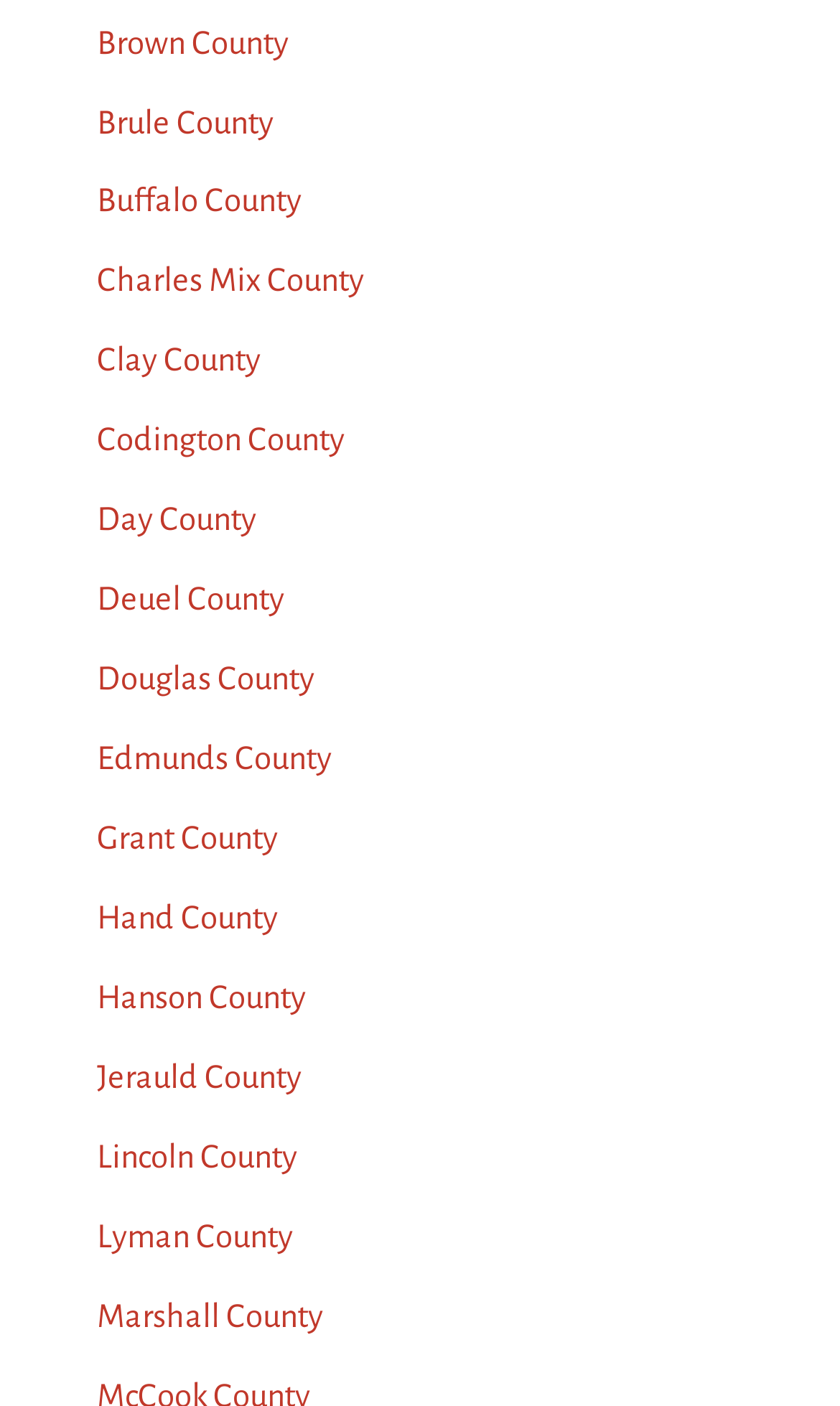What is the last county listed?
Using the image, give a concise answer in the form of a single word or short phrase.

Marshall County